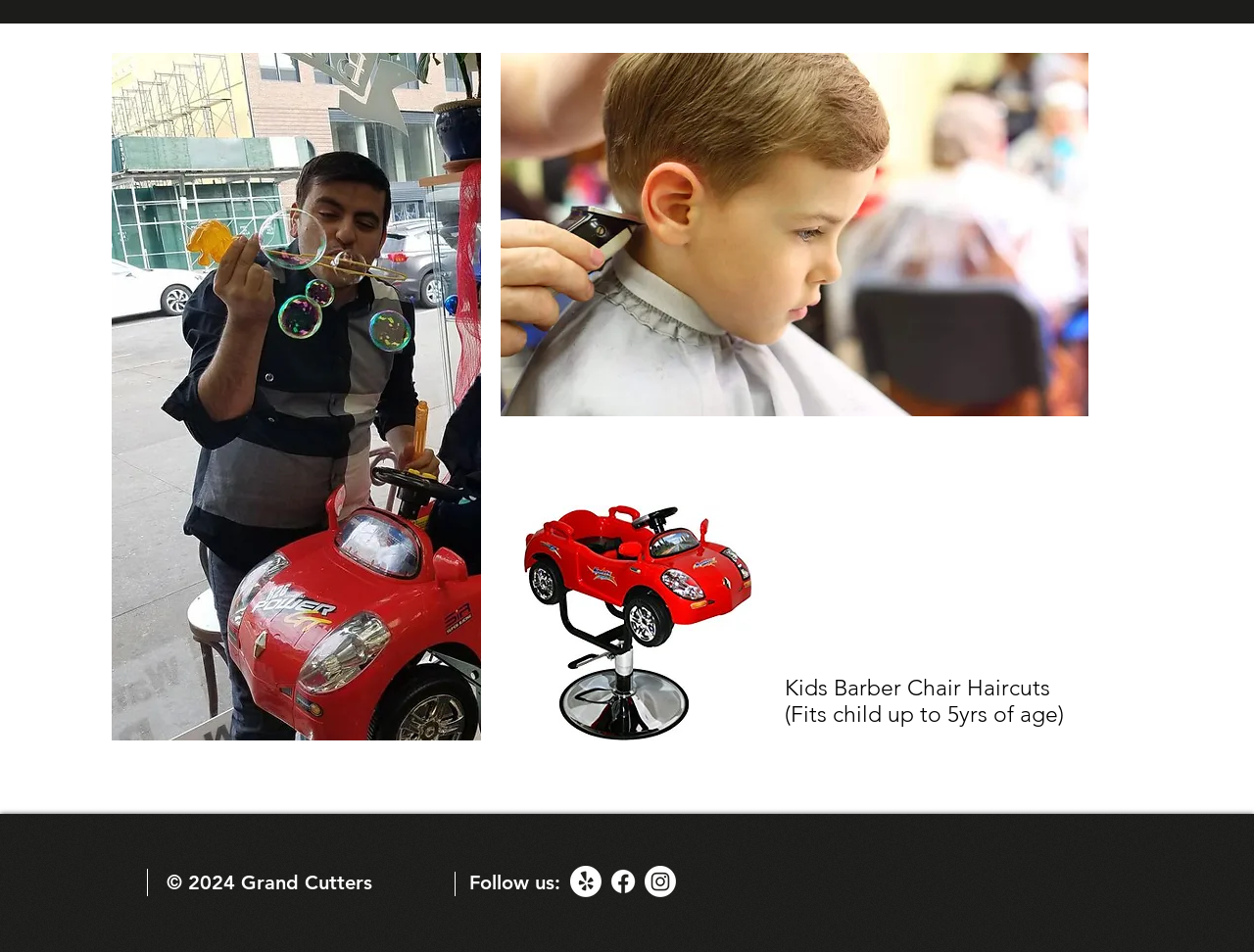Locate the bounding box coordinates for the element described below: "© 2024 Grand Cutters". The coordinates must be four float values between 0 and 1, formatted as [left, top, right, bottom].

[0.133, 0.914, 0.297, 0.939]